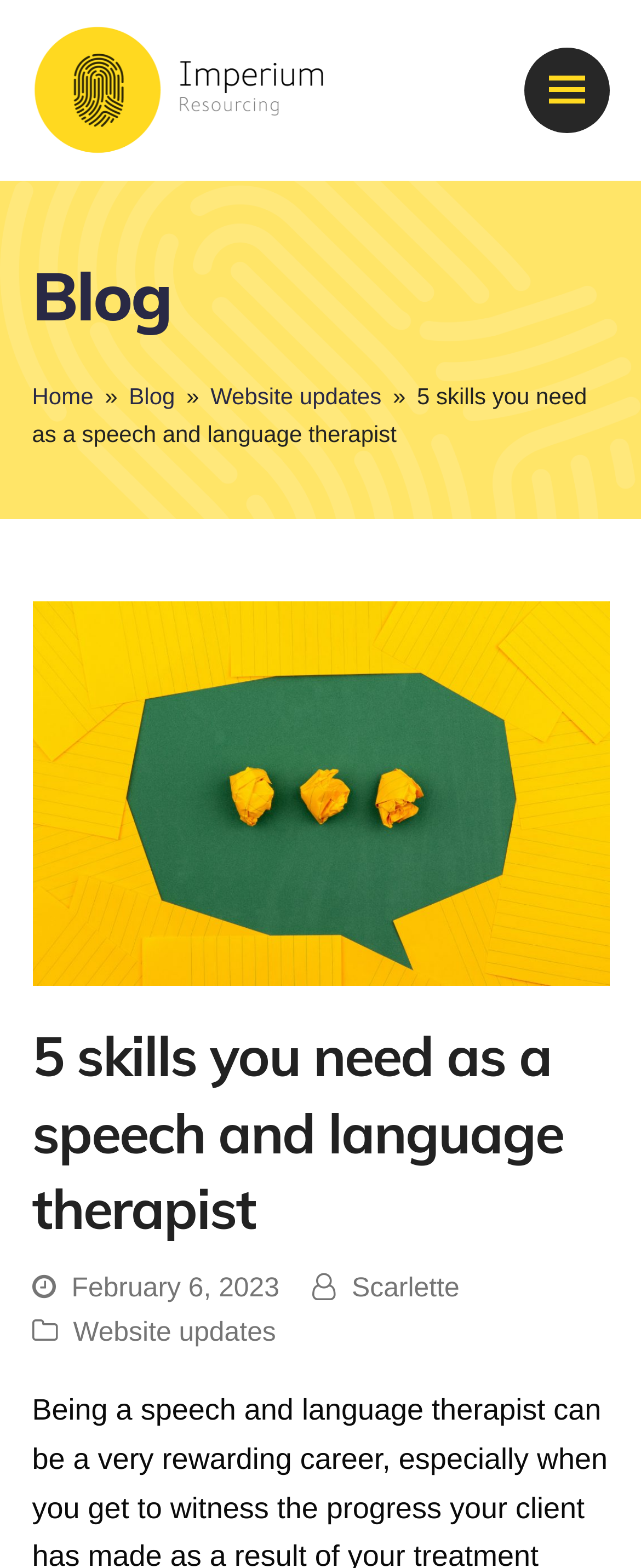Using the information from the screenshot, answer the following question thoroughly:
What is the category of the current blog post?

I determined the category by looking at the navigation section, which shows the current location as 'Home » Blog » Website updates'. This indicates that the current blog post belongs to the 'Website updates' category.